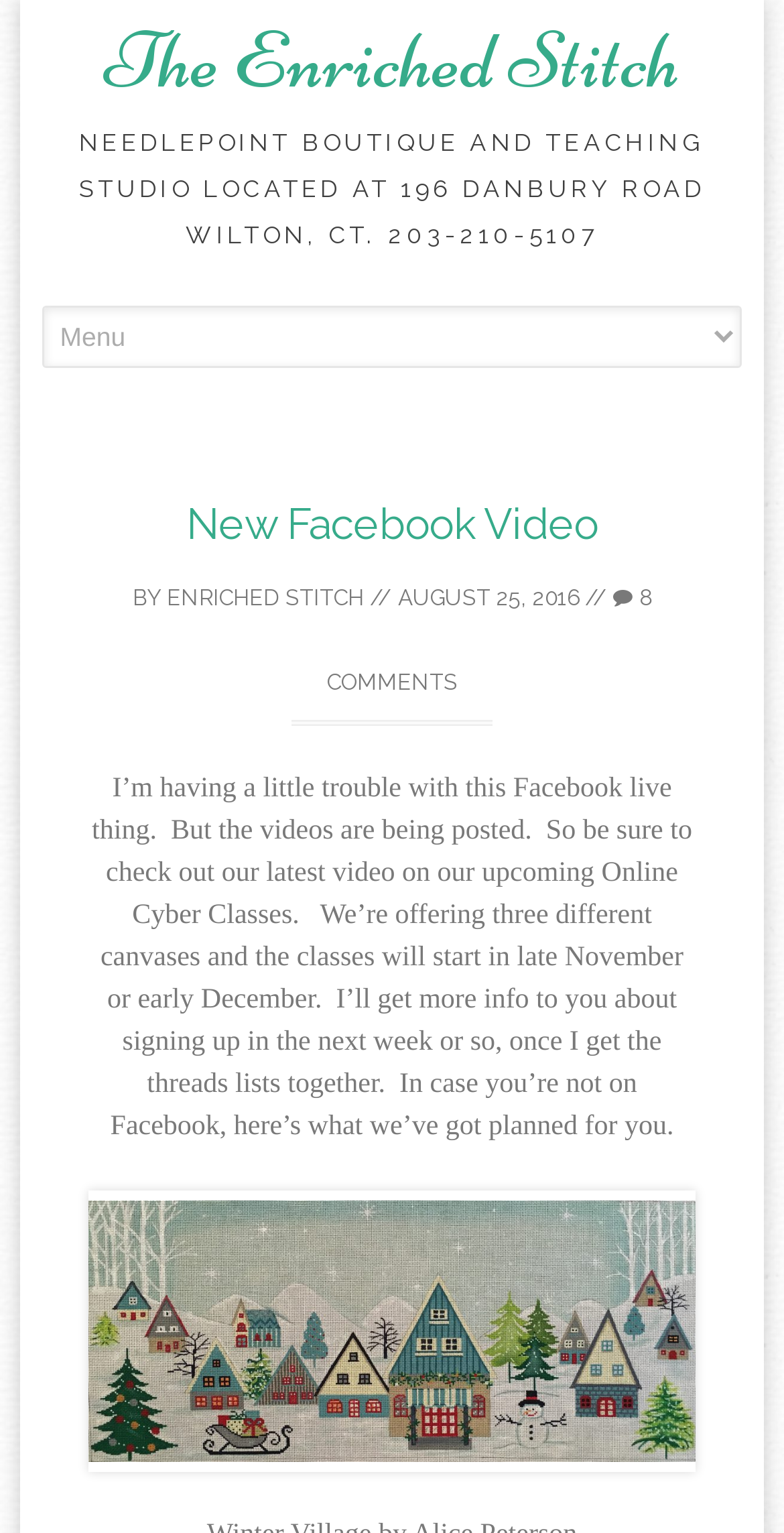What is the topic of the latest video?
Using the image, give a concise answer in the form of a single word or short phrase.

Online Cyber Classes